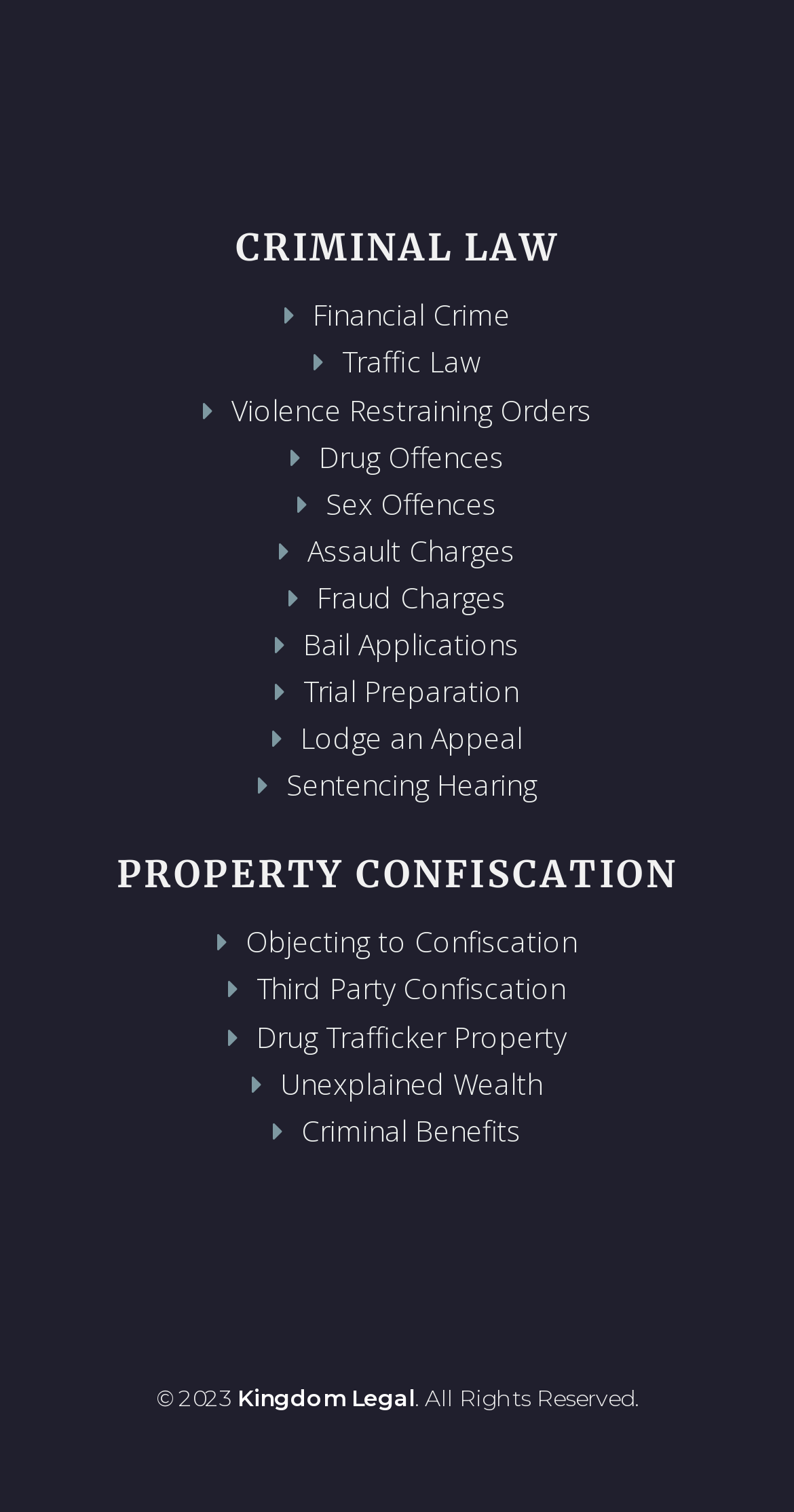Pinpoint the bounding box coordinates for the area that should be clicked to perform the following instruction: "Click on Financial Crime".

[0.394, 0.196, 0.642, 0.221]